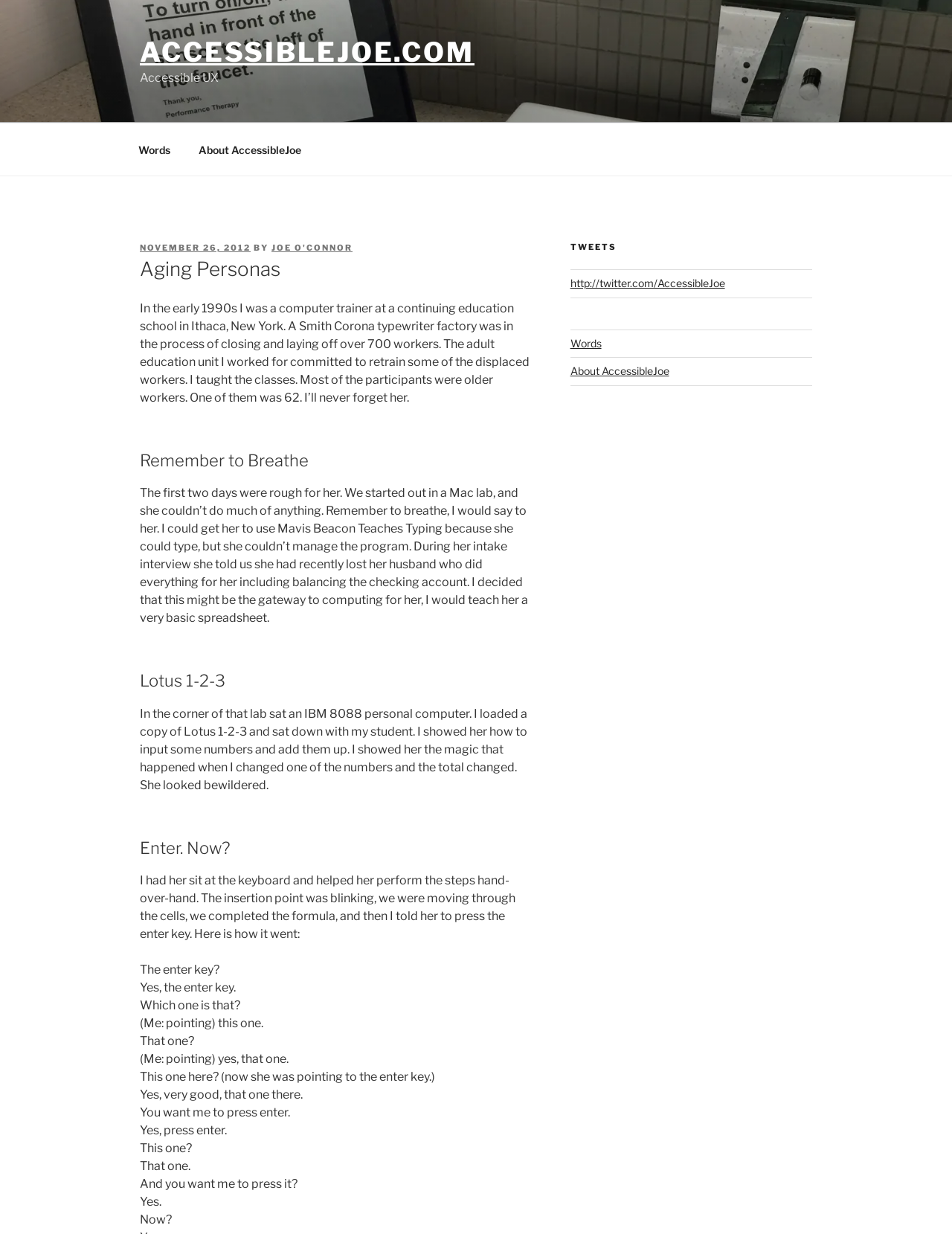Locate the bounding box coordinates of the element that should be clicked to execute the following instruction: "Click the 'ACCESSIBLEJOE.COM' link".

[0.147, 0.029, 0.498, 0.055]